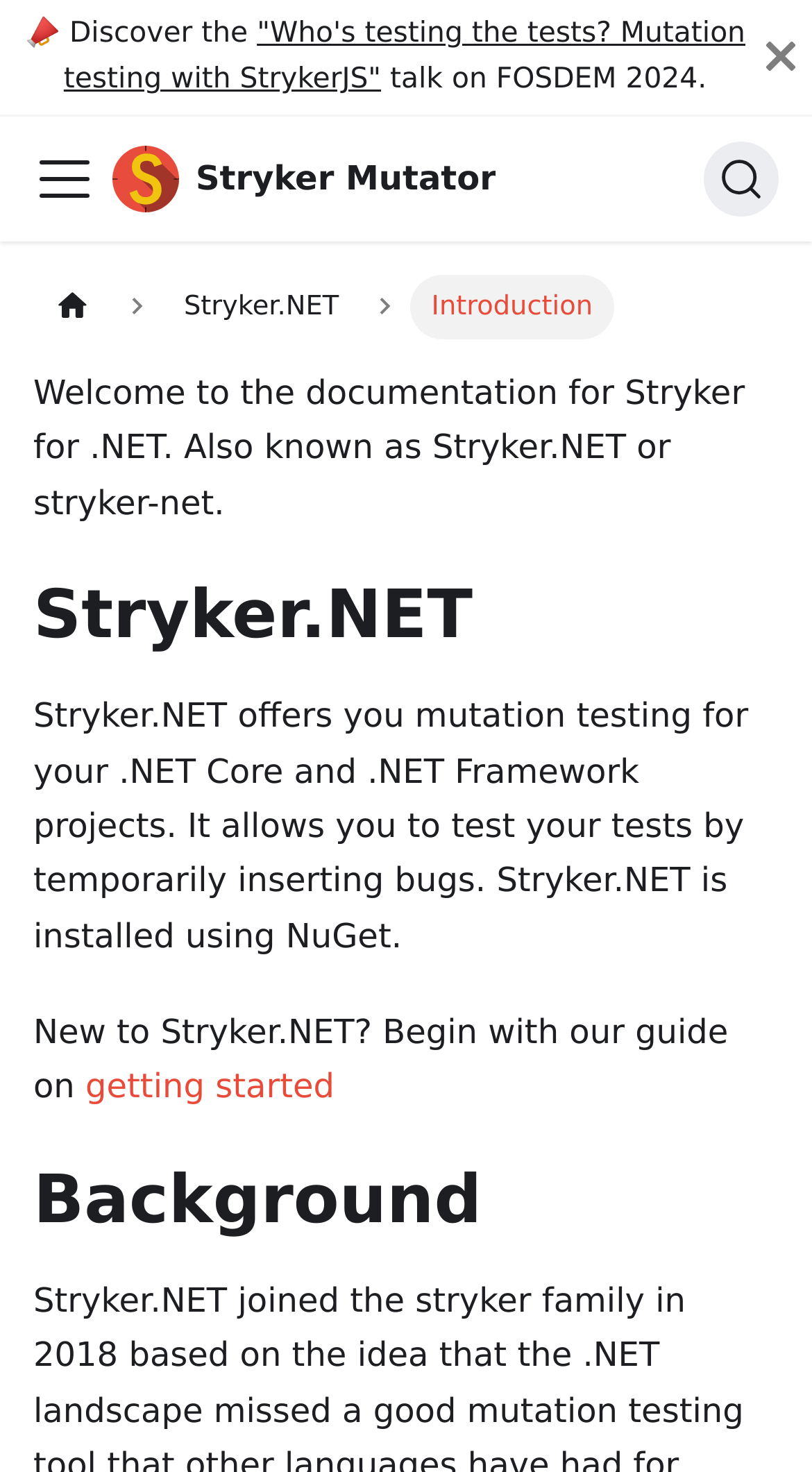Create an elaborate caption for the webpage.

The webpage is a documentation page for Stryker for .NET, also known as Stryker.NET or stryker-net. At the top-left corner, there is a static text "Discover the" followed by a link to a talk on FOSDEM 2024 about mutation testing with StrykerJS. Below this, there is a button to close the section.

On the top-right corner, there is a navigation bar with a button to toggle it. The navigation bar contains a link to the Stryker Mutator logo, which is an image, and a search button. Below the navigation bar, there is a breadcrumbs section with a link to the home page, which has an image, and two static texts displaying the current location, "Stryker.NET" and "Introduction".

The main content of the page starts with a static text welcoming users to the documentation for Stryker for .NET, followed by a heading "Stryker.NET". Below this, there is a static text describing what Stryker.NET offers, which is mutation testing for .NET Core and .NET Framework projects. The text also explains how to install Stryker.NET using NuGet.

Further down, there is a static text suggesting new users to start with a guide on getting started, which is a link. Finally, there is a heading "Background" at the bottom of the page.